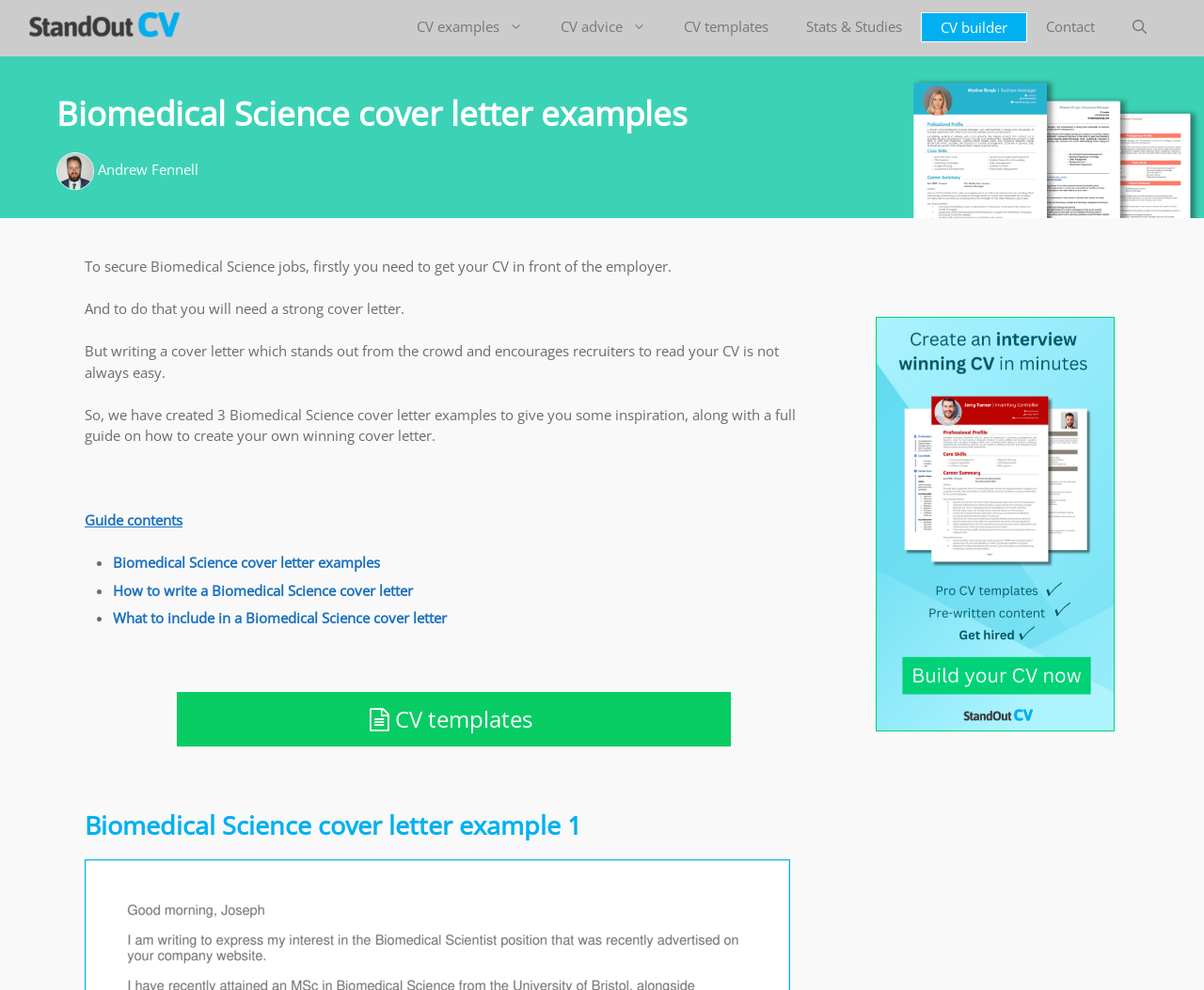What is the purpose of the cover letter?
Using the picture, provide a one-word or short phrase answer.

To get CV in front of employer